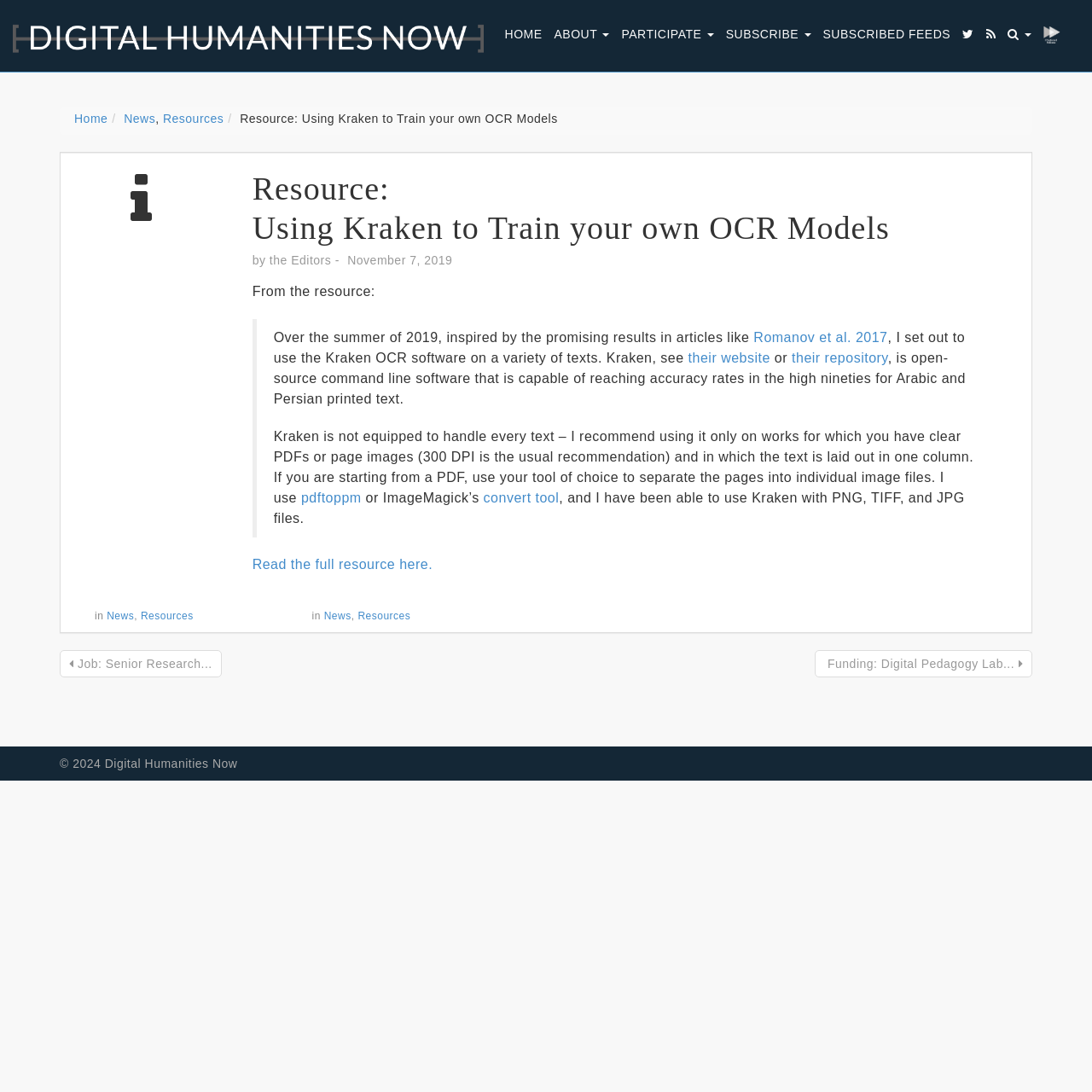What is the accuracy rate of Kraken for Arabic and Persian printed text?
Using the image, provide a detailed and thorough answer to the question.

The article states that Kraken is capable of reaching accuracy rates in the high nineties for Arabic and Persian printed text.